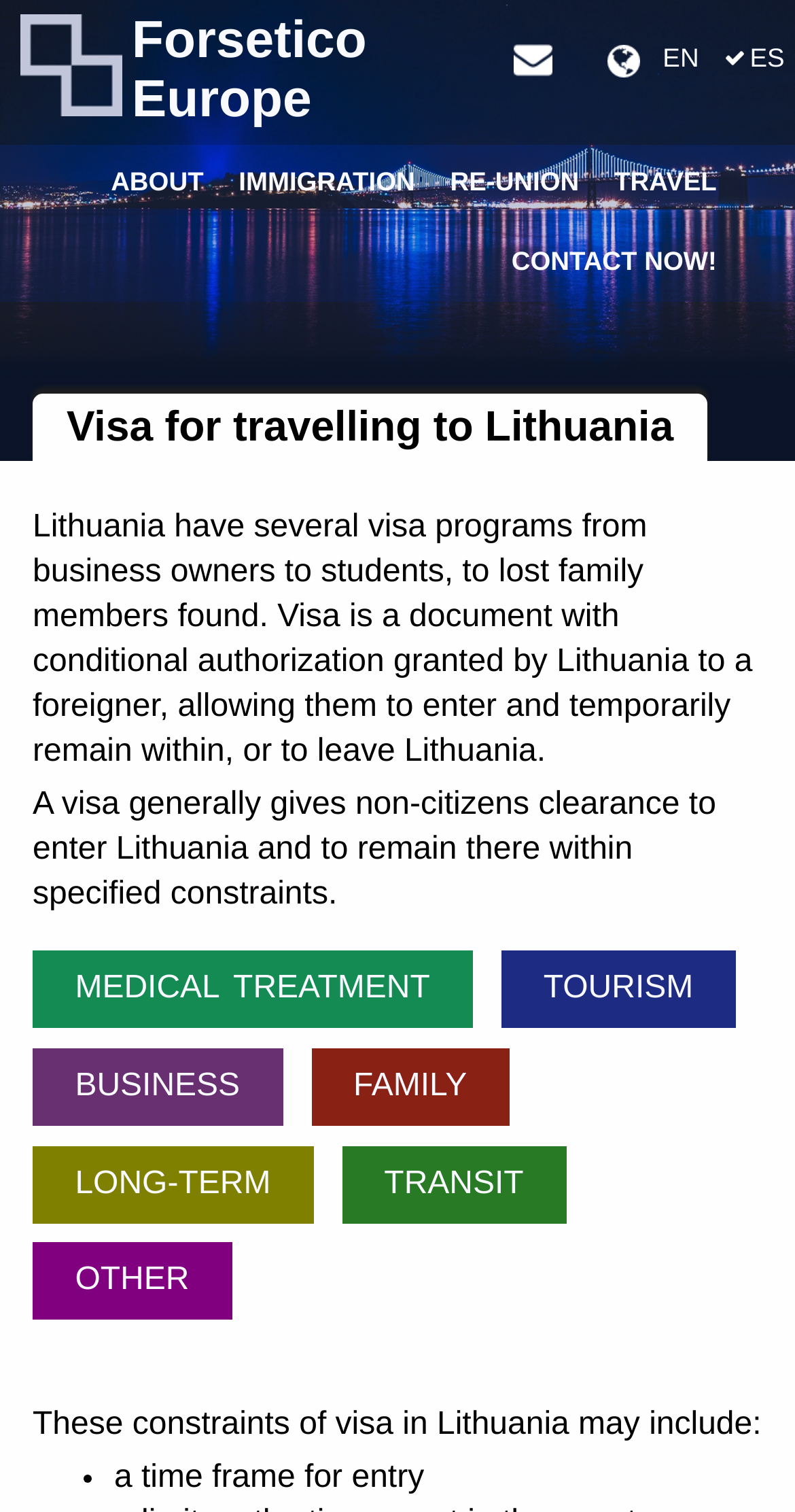Answer the question below using just one word or a short phrase: 
What type of services does Forsetico provide?

Visa services